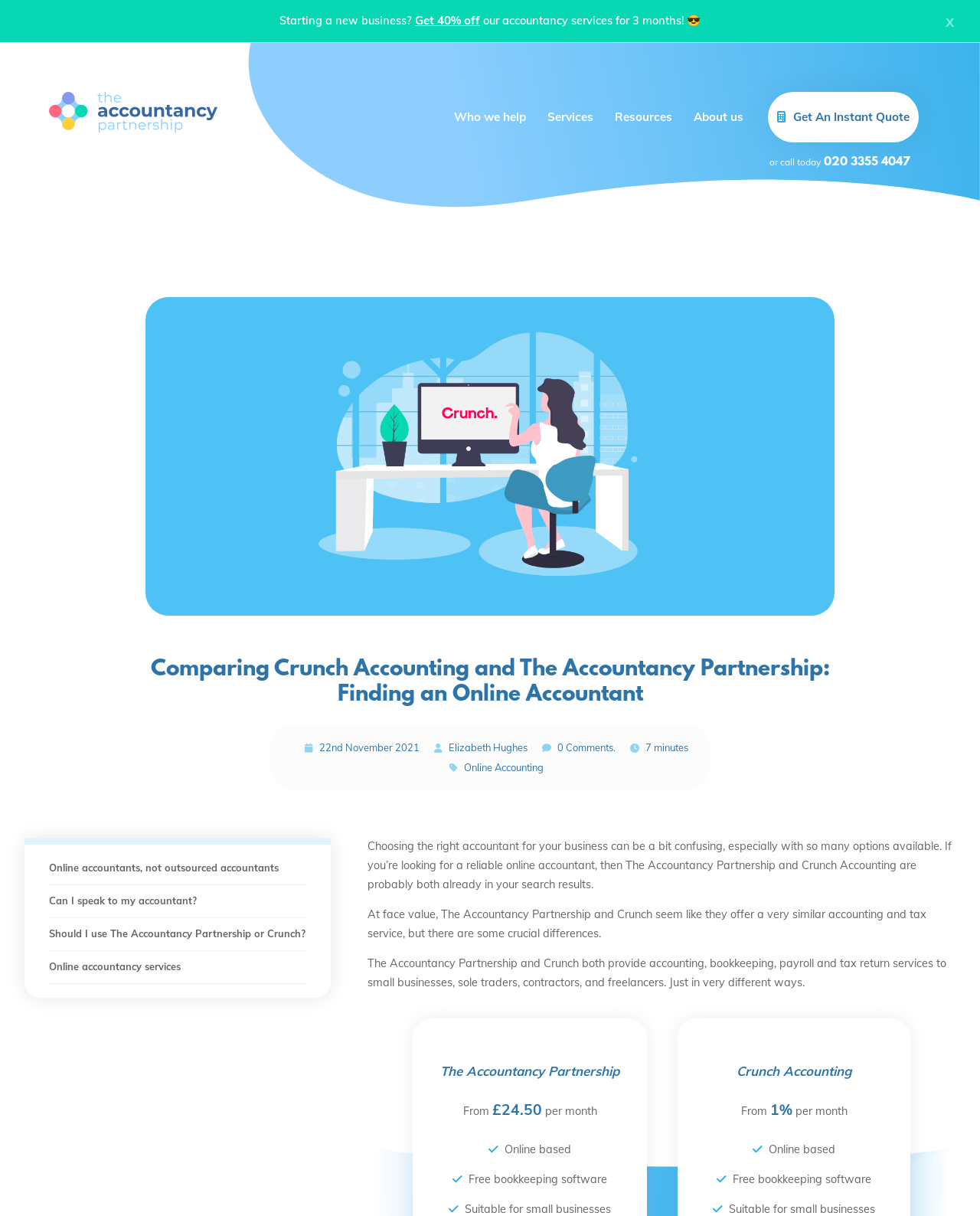Specify the bounding box coordinates of the region I need to click to perform the following instruction: "Call today". The coordinates must be four float numbers in the range of 0 to 1, i.e., [left, top, right, bottom].

[0.841, 0.128, 0.929, 0.139]